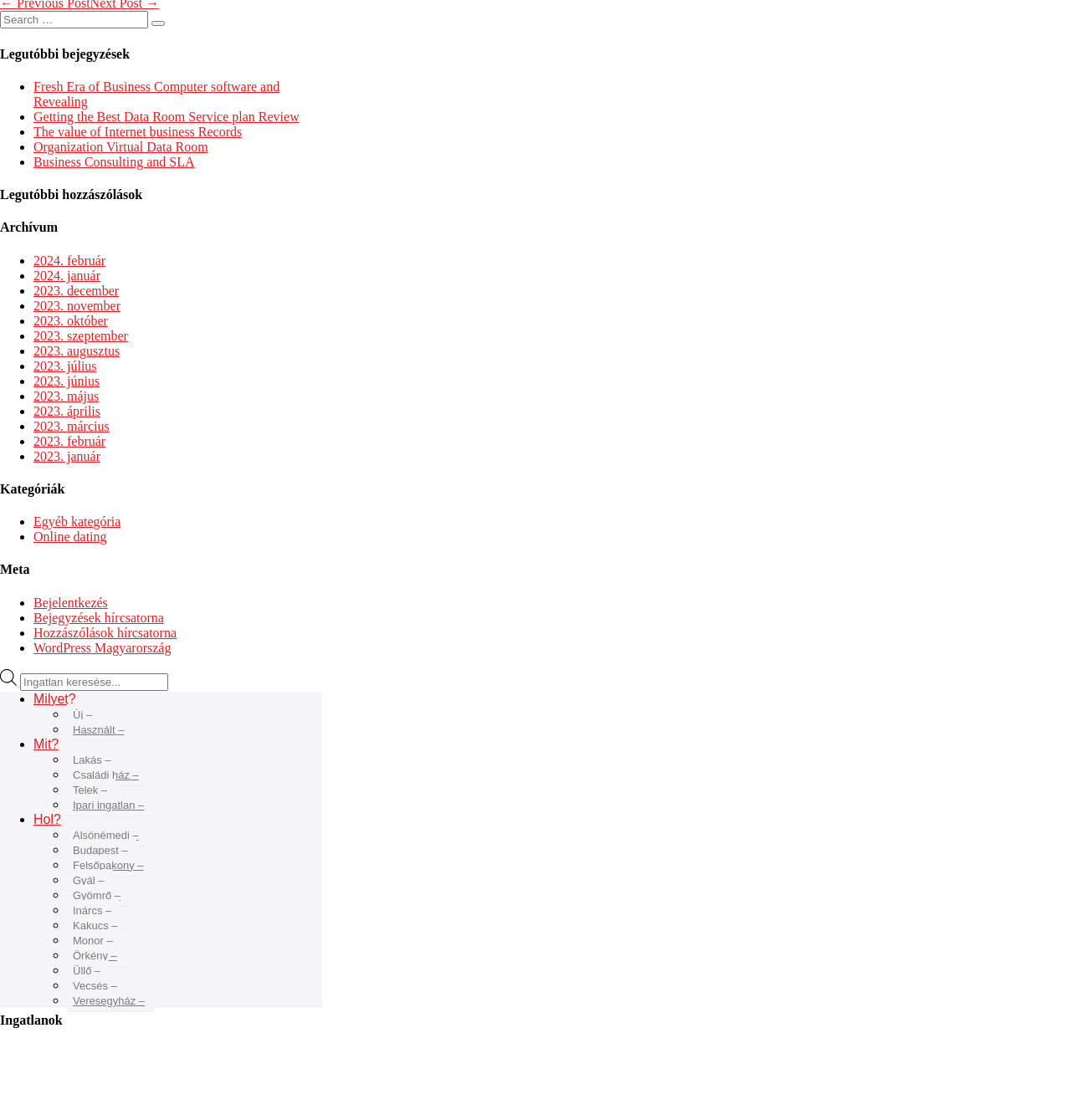What is the category of the first link under 'Legutóbbi bejegyzések'?
From the image, provide a succinct answer in one word or a short phrase.

Business